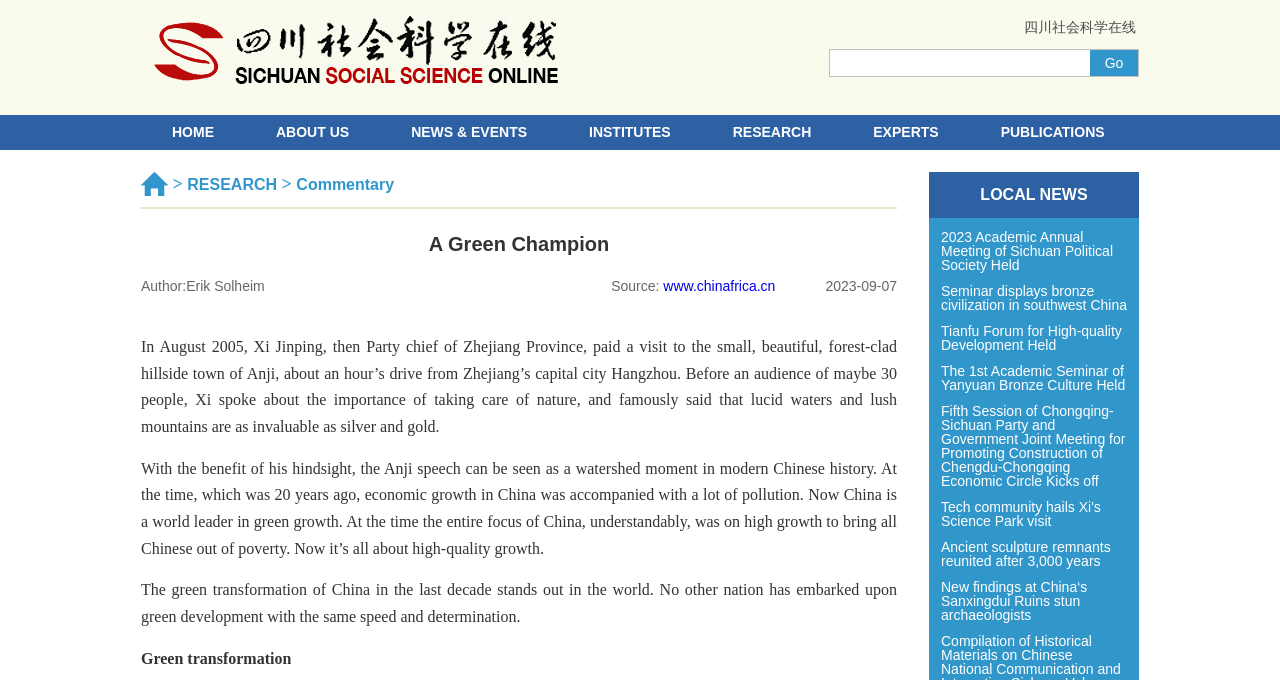Bounding box coordinates should be in the format (top-left x, top-left y, bottom-right x, bottom-right y) and all values should be floating point numbers between 0 and 1. Determine the bounding box coordinate for the UI element described as: parent_node: > RESEARCH > Commentary

[0.11, 0.259, 0.131, 0.284]